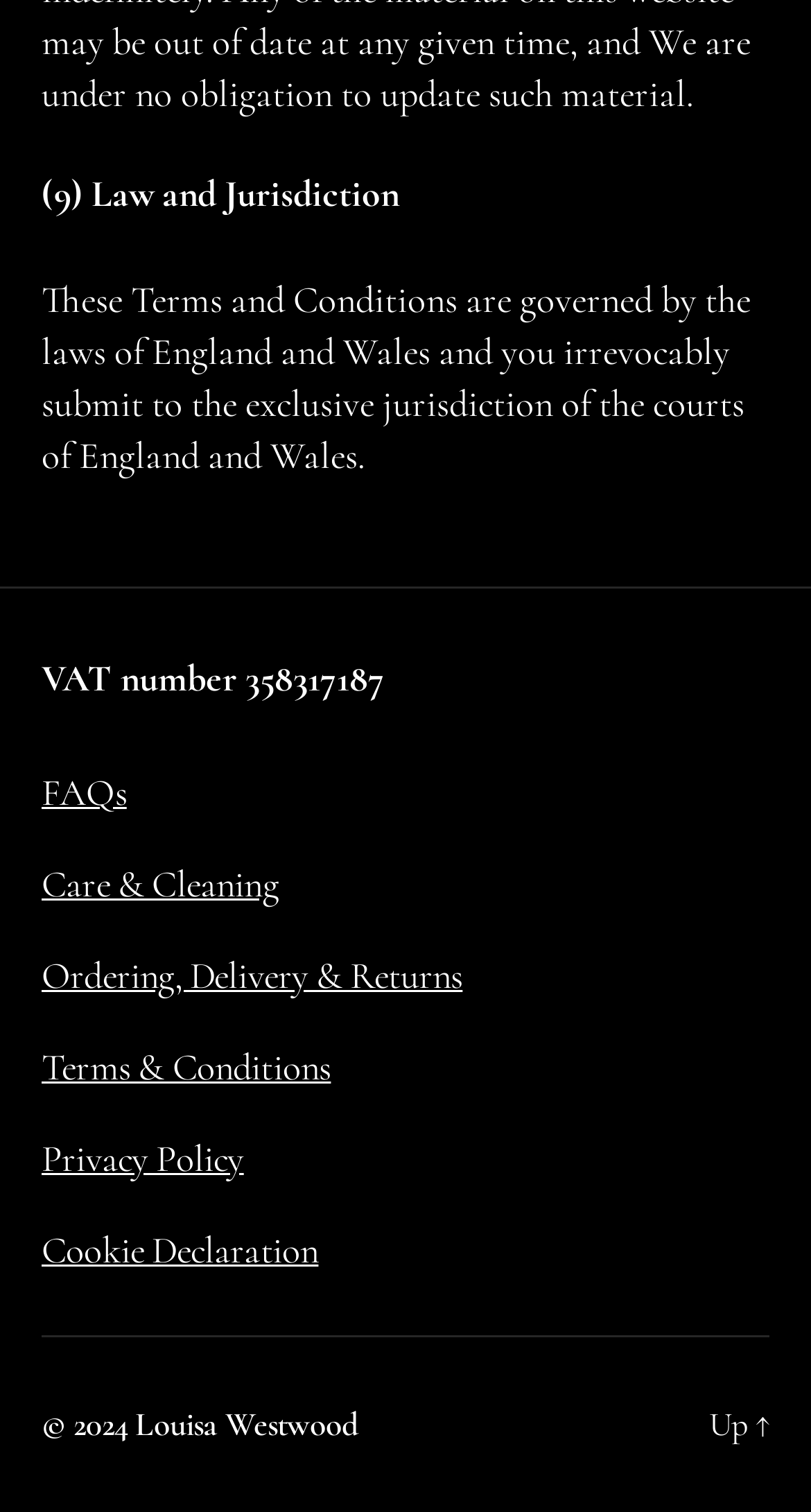Please locate the bounding box coordinates for the element that should be clicked to achieve the following instruction: "Scroll up". Ensure the coordinates are given as four float numbers between 0 and 1, i.e., [left, top, right, bottom].

[0.875, 0.929, 0.949, 0.956]